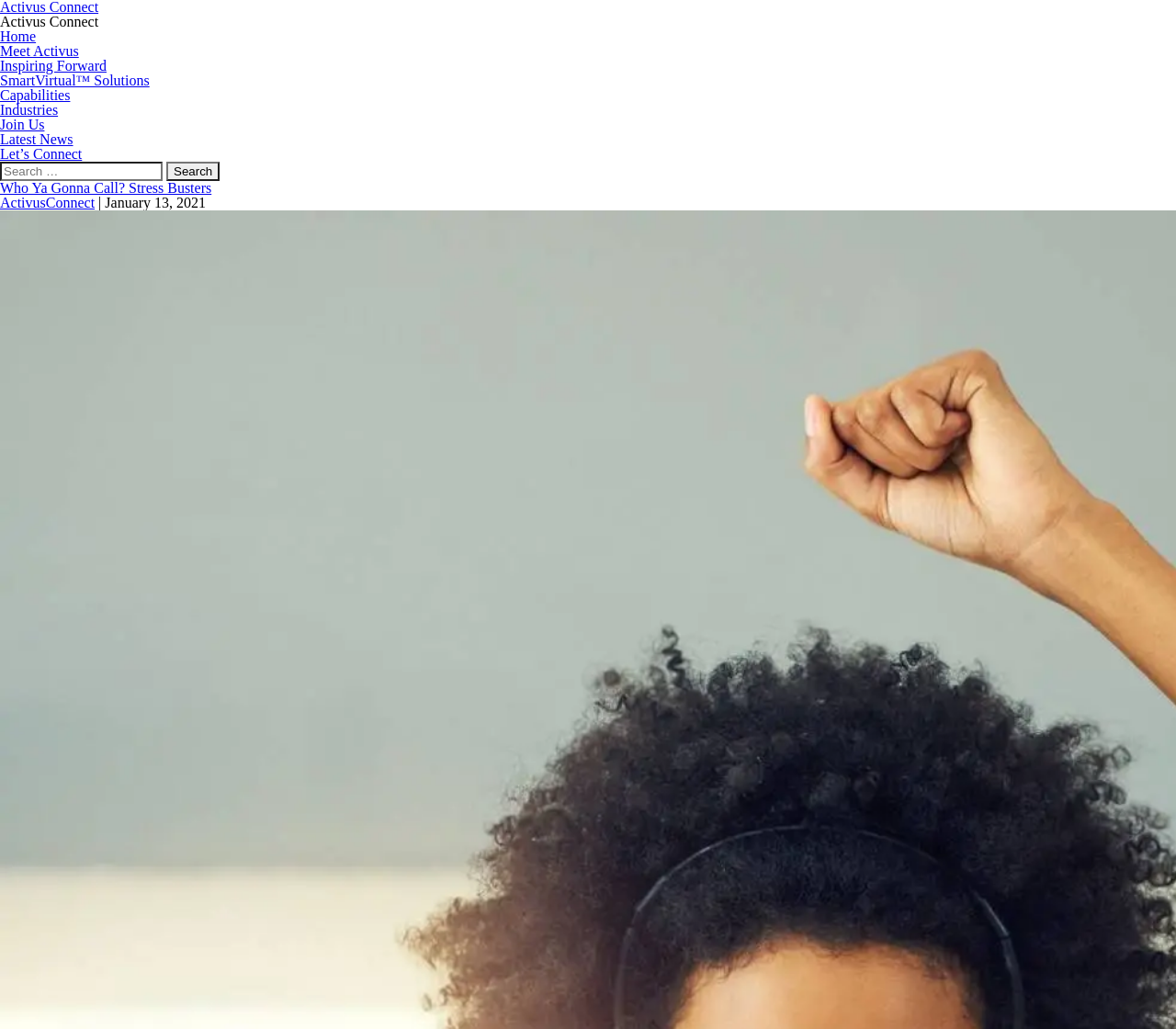Can you show the bounding box coordinates of the region to click on to complete the task described in the instruction: "search for something"?

[0.141, 0.157, 0.187, 0.176]